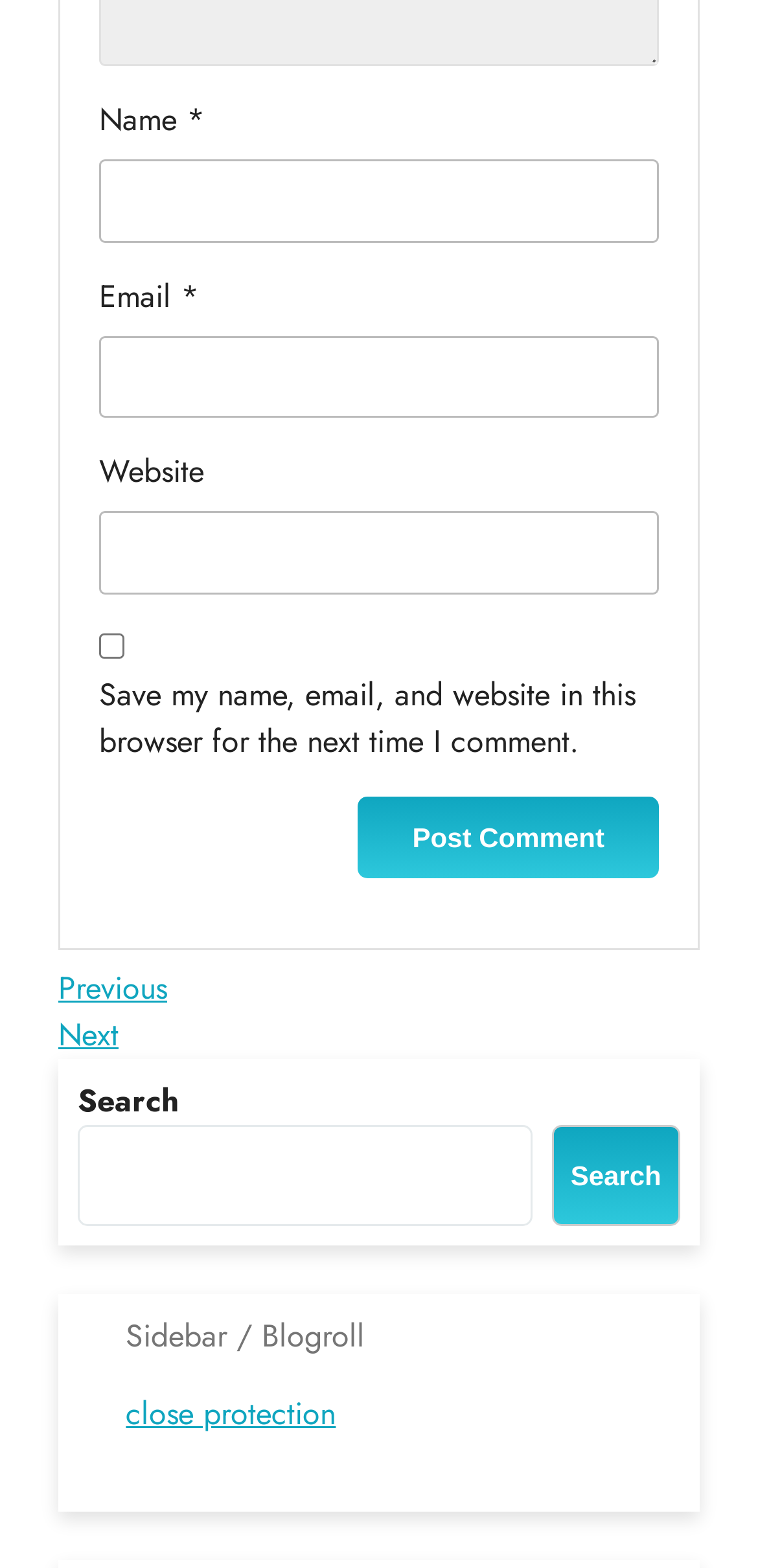Find the bounding box coordinates for the area that should be clicked to accomplish the instruction: "Visit the previous post".

[0.077, 0.616, 0.221, 0.644]